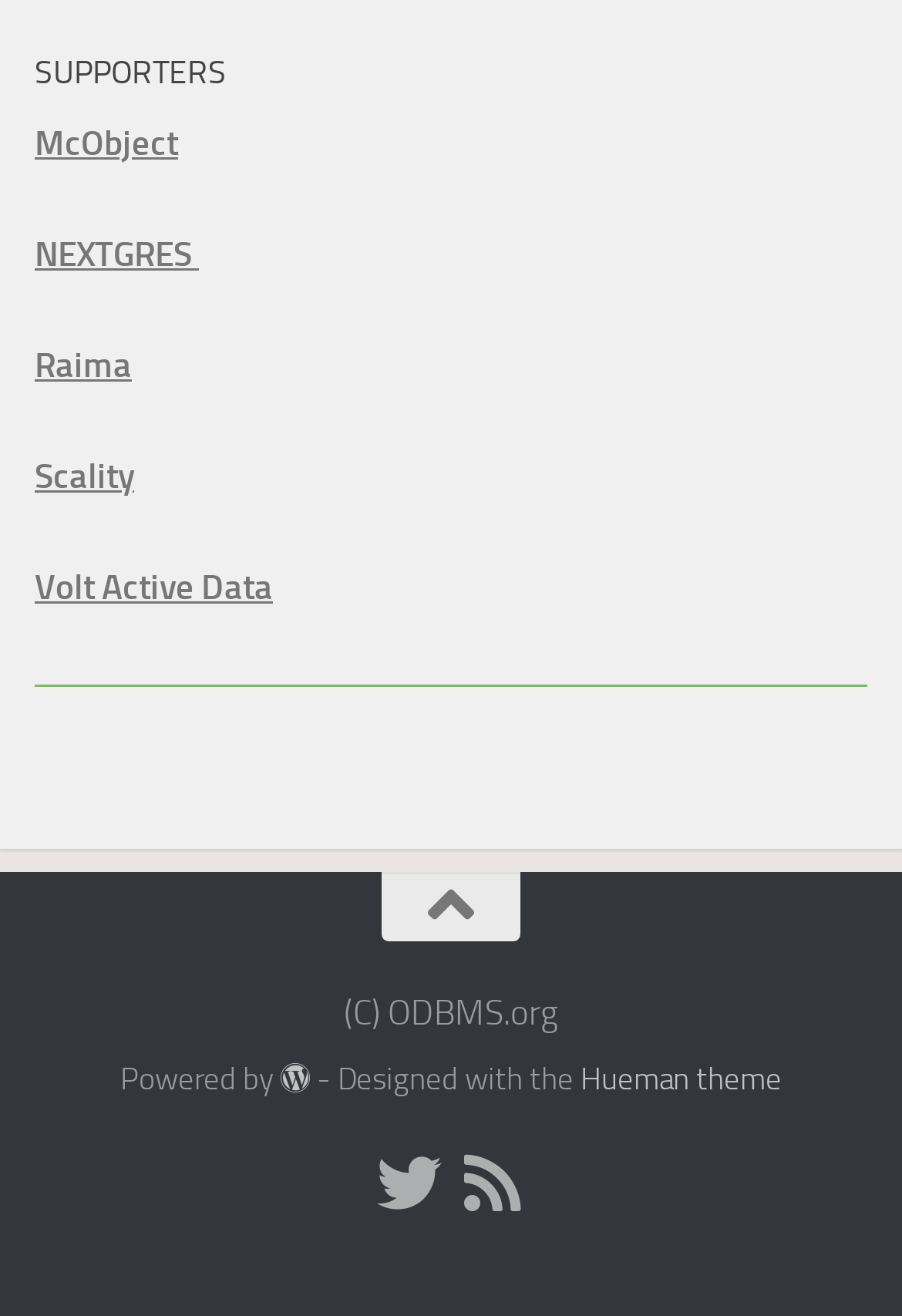What is the purpose of the separator?
Look at the image and respond with a one-word or short-phrase answer.

To separate sections